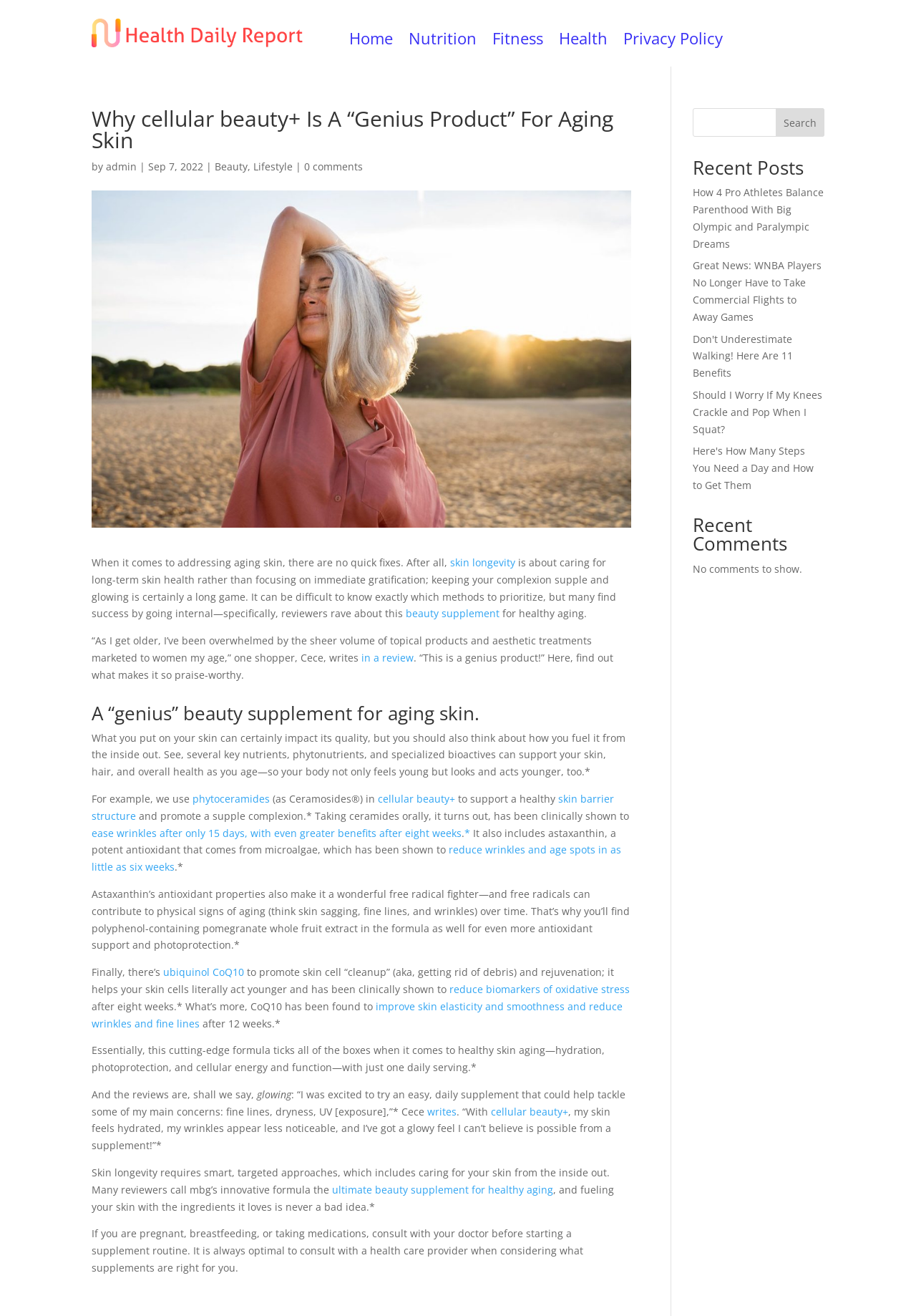Determine the bounding box coordinates of the clickable element to complete this instruction: "Search for something". Provide the coordinates in the format of four float numbers between 0 and 1, [left, top, right, bottom].

[0.756, 0.082, 0.9, 0.104]